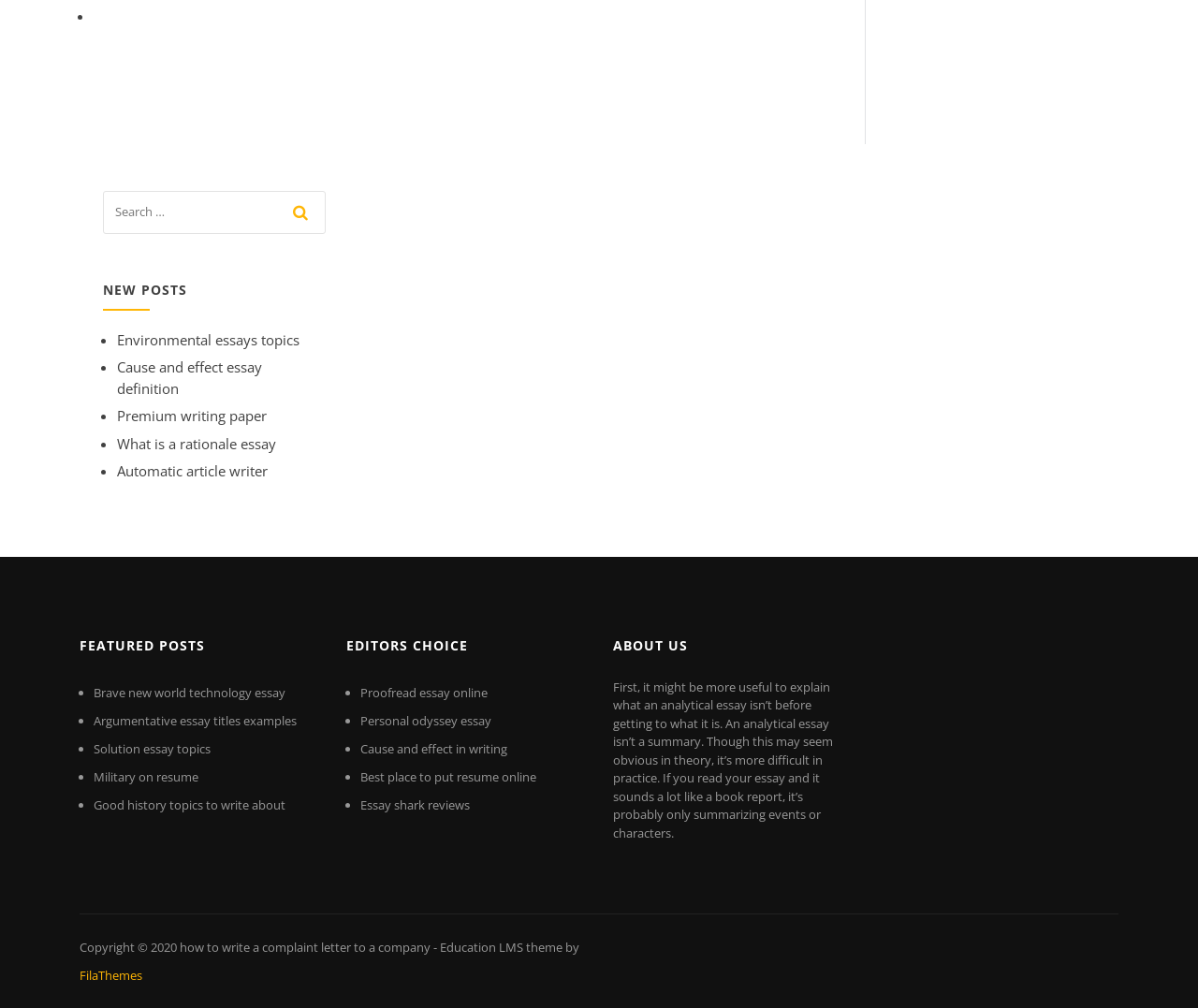Find and indicate the bounding box coordinates of the region you should select to follow the given instruction: "Learn about proofread essay online".

[0.301, 0.679, 0.407, 0.695]